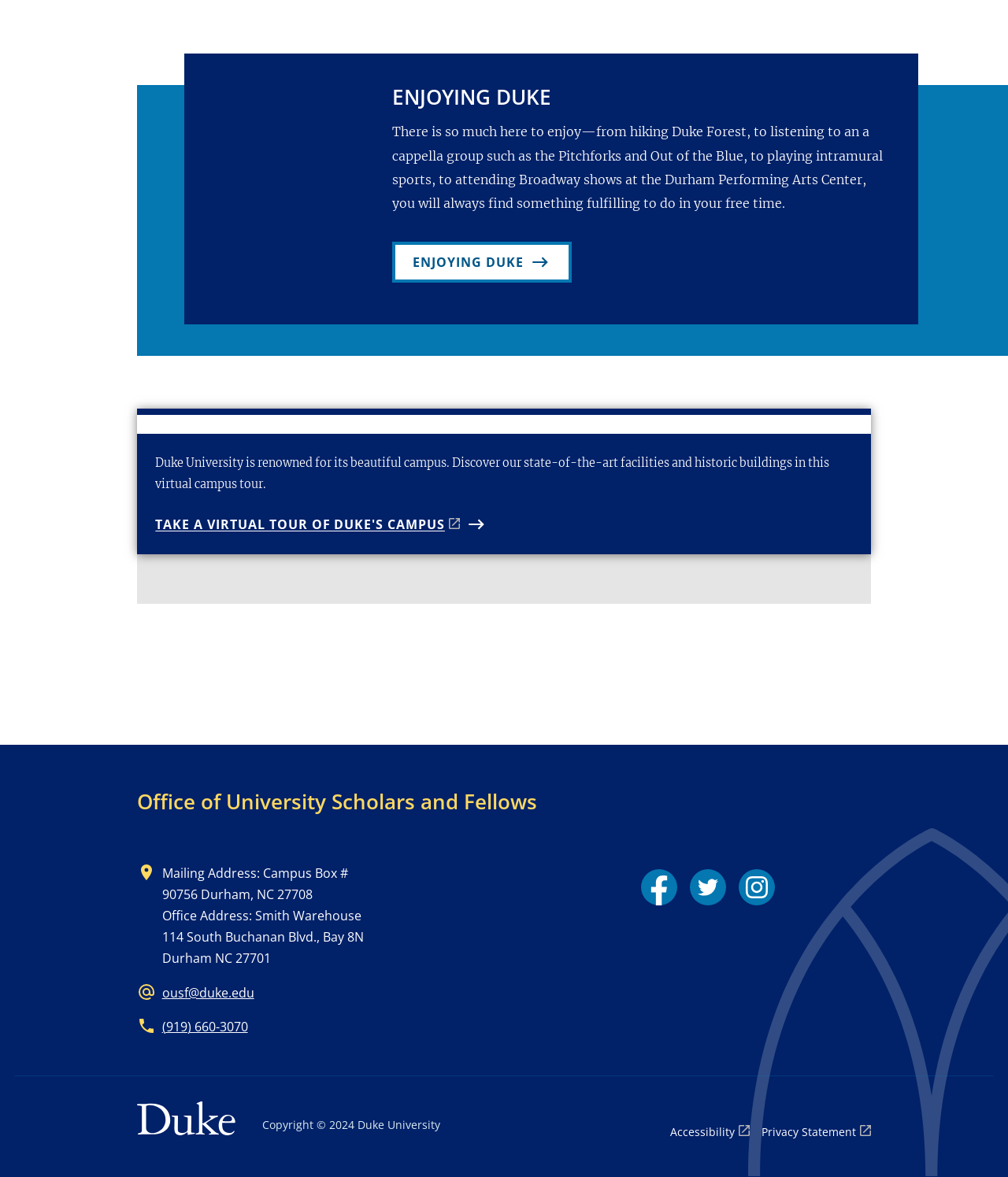Determine the bounding box coordinates for the area that needs to be clicked to fulfill this task: "Click on 'ENJOYING DUKE'". The coordinates must be given as four float numbers between 0 and 1, i.e., [left, top, right, bottom].

[0.389, 0.206, 0.567, 0.24]